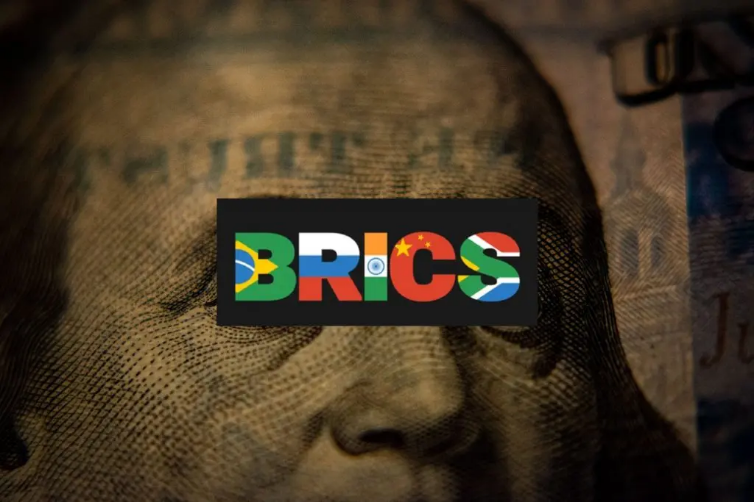How many countries are part of BRICS?
Give a comprehensive and detailed explanation for the question.

The image features the flags of the BRICS nations, which are Brazil, Russia, India, China, and South Africa. Therefore, there are 5 countries that are part of BRICS.